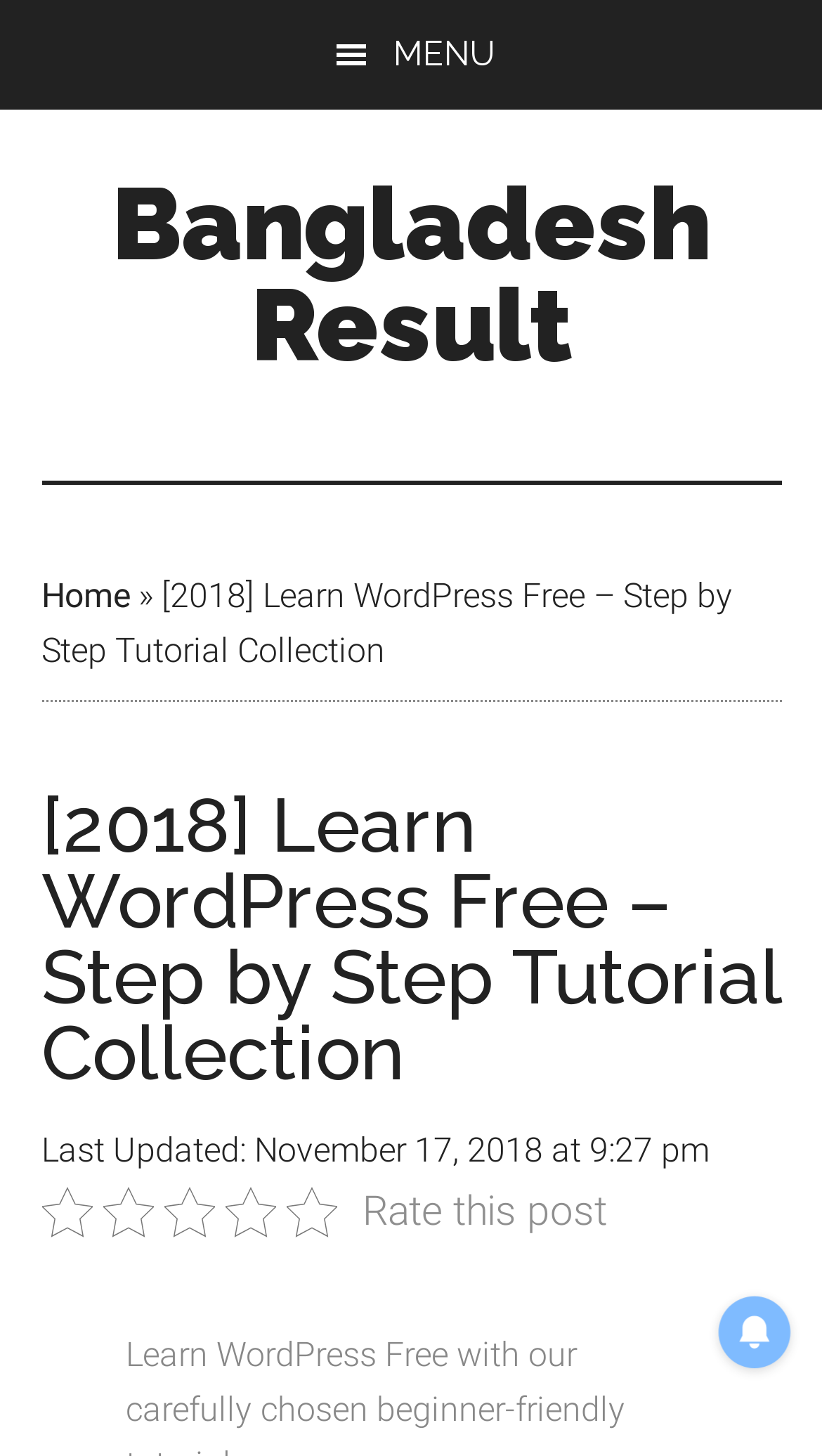Please reply to the following question using a single word or phrase: 
What is the primary sidebar link?

Bangladesh Result